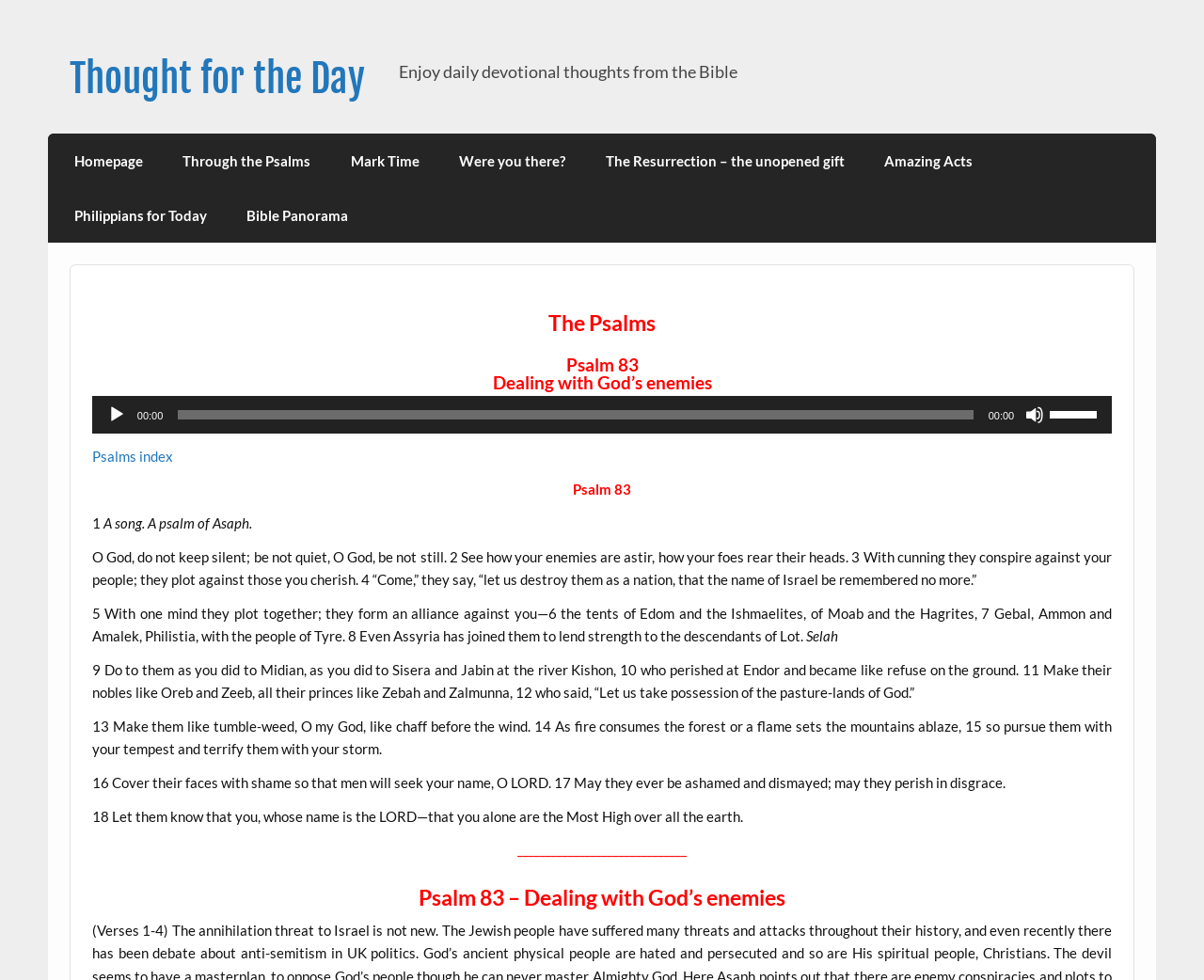Please identify the bounding box coordinates of the element I need to click to follow this instruction: "Leave a comment".

None